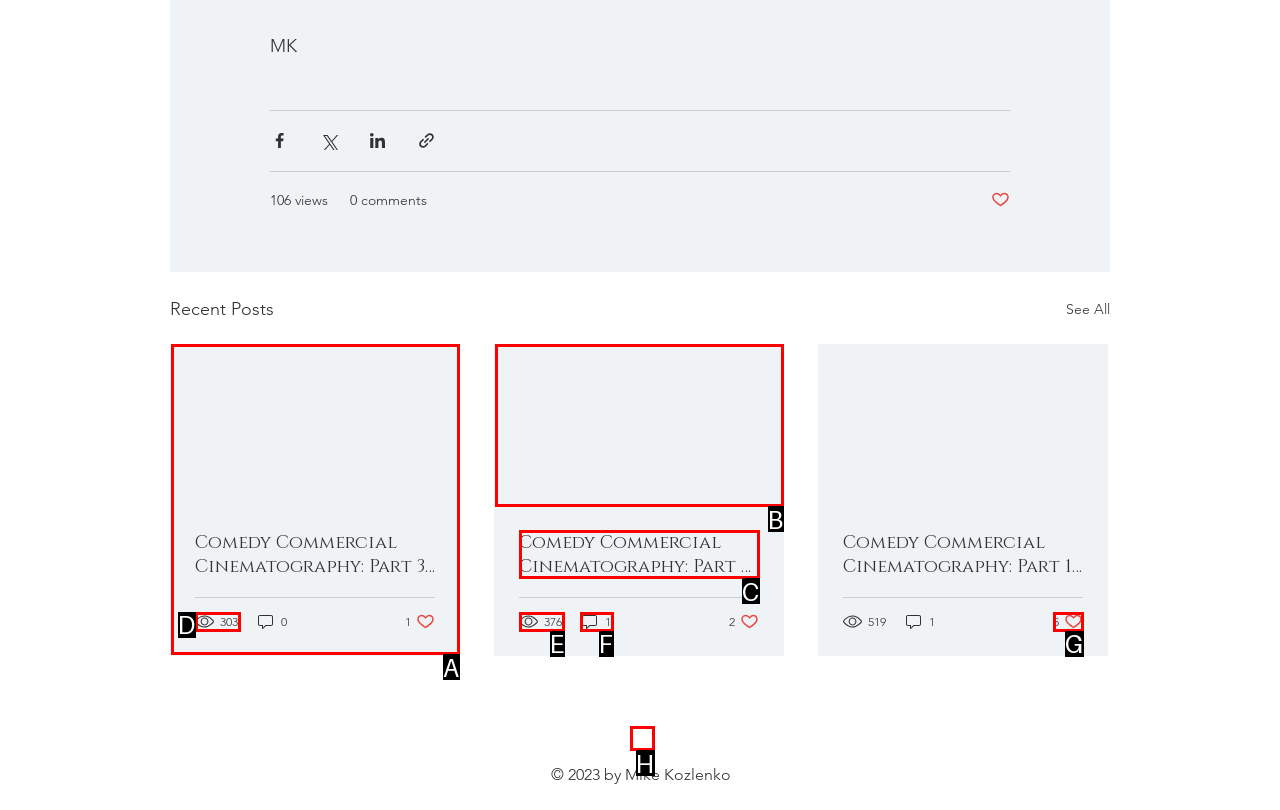From the given choices, determine which HTML element aligns with the description: aria-label="Black Instagram Icon" Respond with the letter of the appropriate option.

H